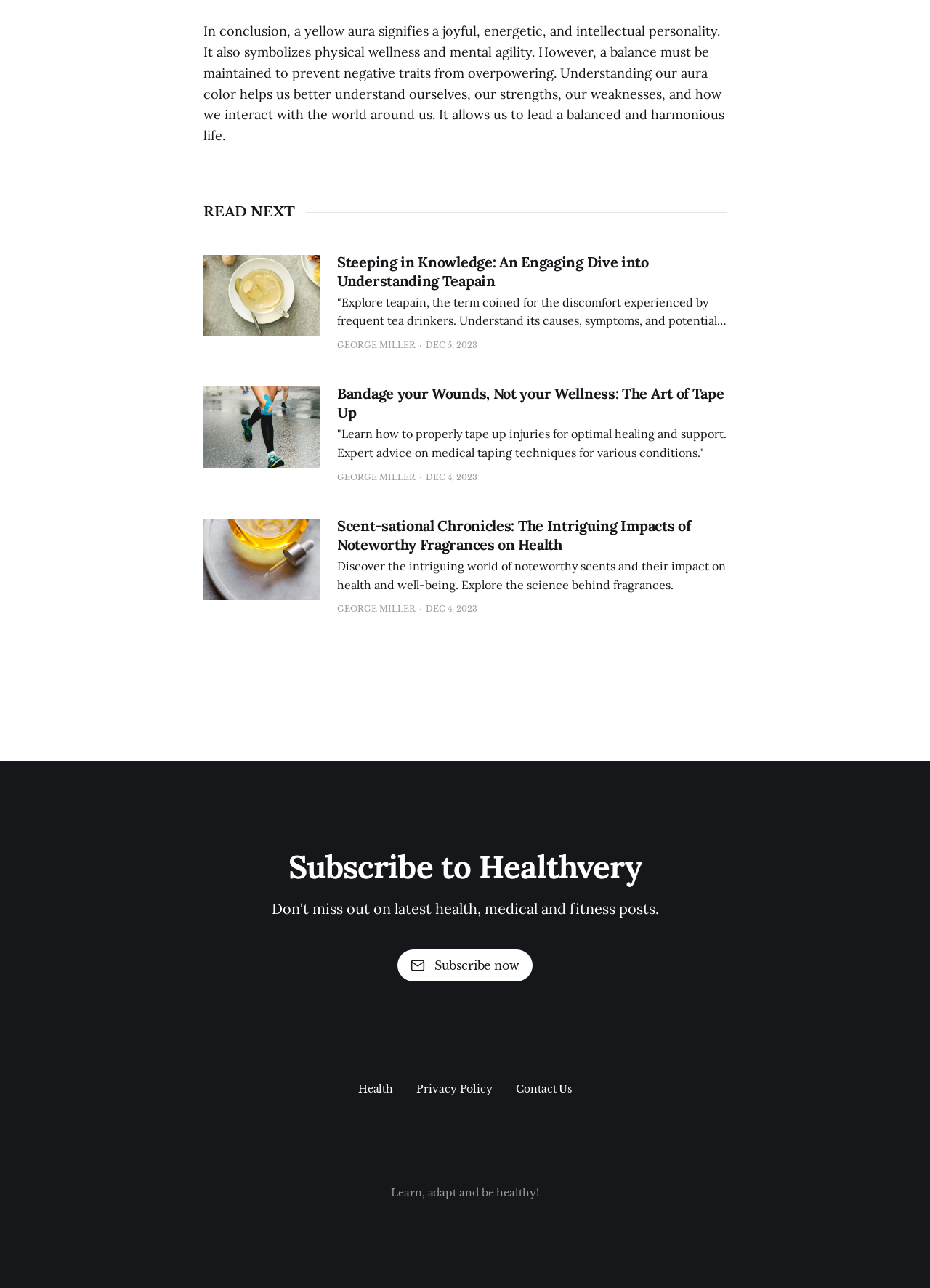Who is the author of the second article?
Answer with a single word or short phrase according to what you see in the image.

George Miller